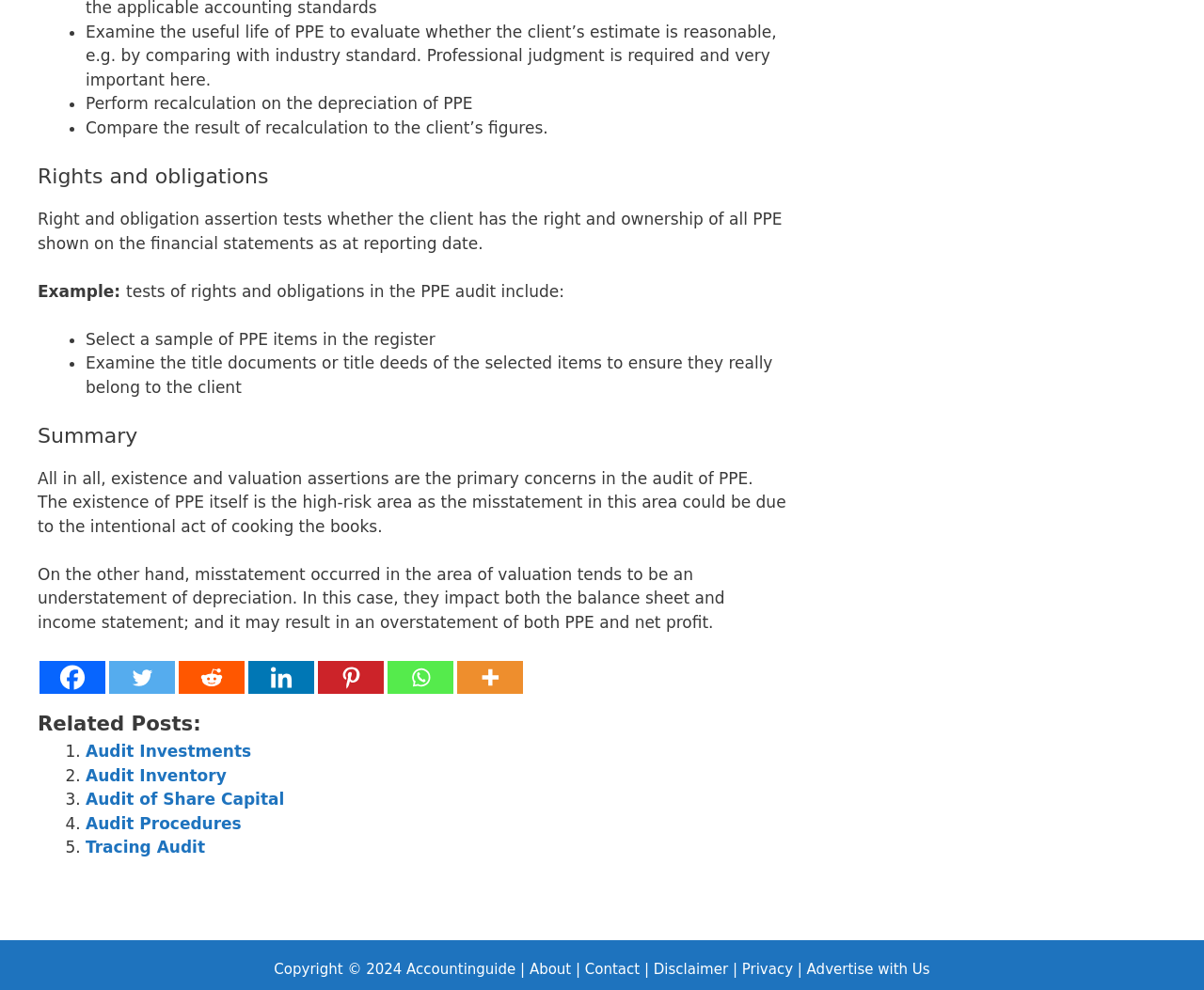Could you locate the bounding box coordinates for the section that should be clicked to accomplish this task: "Visit Audit Investments".

[0.071, 0.75, 0.209, 0.769]